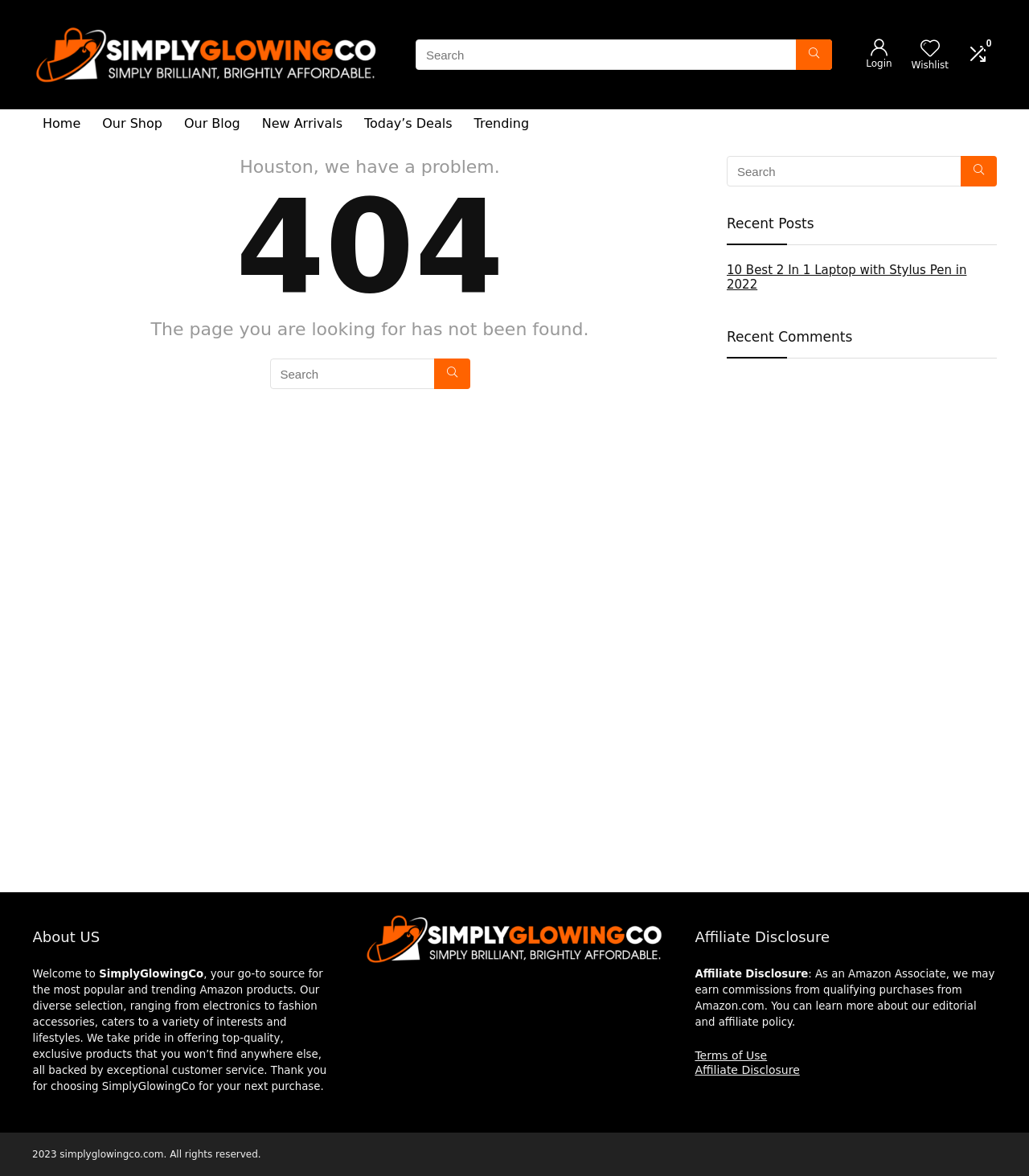Reply to the question with a single word or phrase:
What is the name of the website?

SimplyGlowingCo